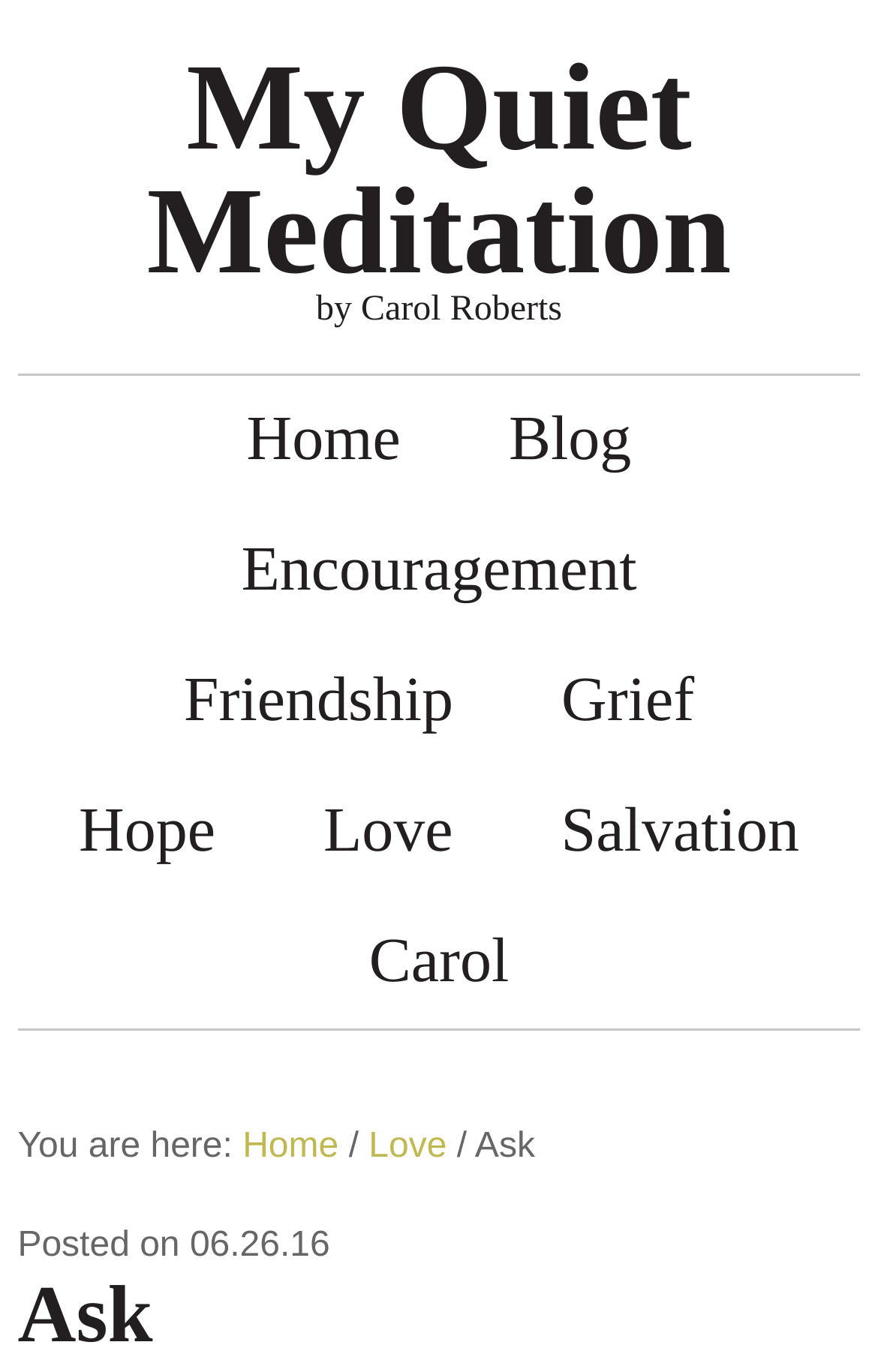Please identify the bounding box coordinates of the element on the webpage that should be clicked to follow this instruction: "view love related content". The bounding box coordinates should be given as four float numbers between 0 and 1, formatted as [left, top, right, bottom].

[0.307, 0.559, 0.577, 0.654]